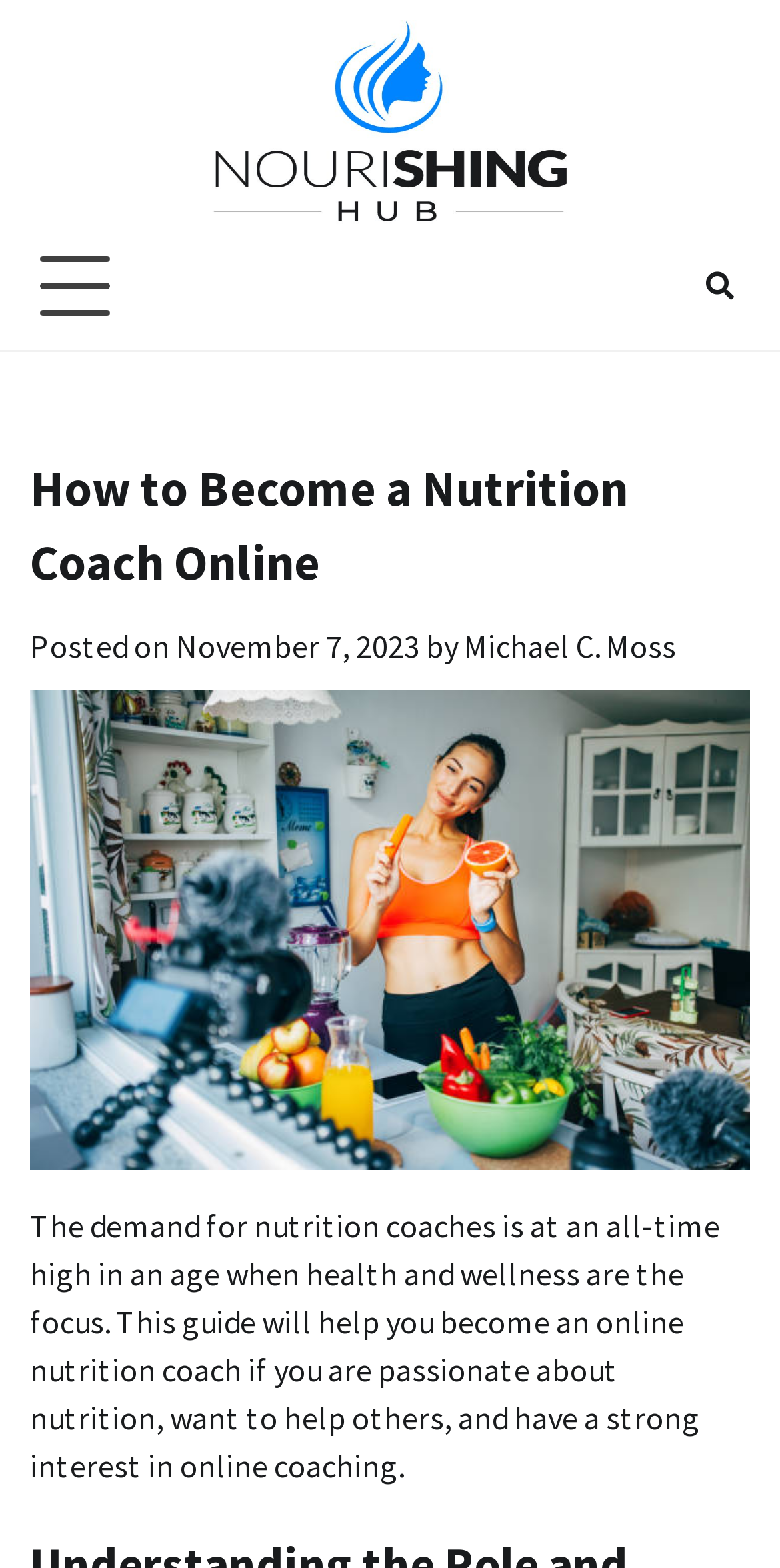Please give a succinct answer to the question in one word or phrase:
What is the main topic of the article?

Becoming an online nutrition coach